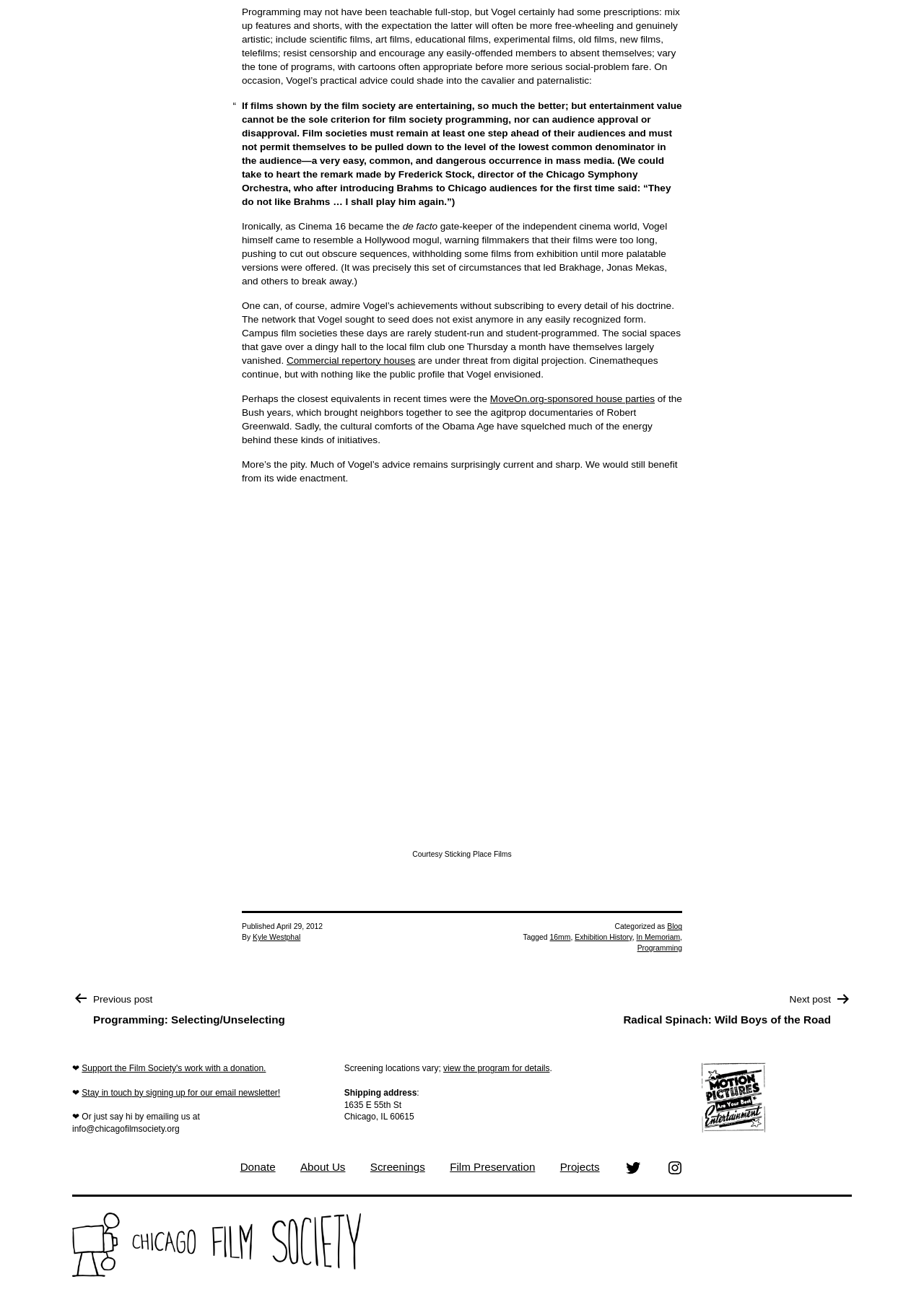What is the purpose of the 'MoveOn.org-sponsored house parties' mentioned in the article?
Give a single word or phrase answer based on the content of the image.

To bring neighbors together to see agitprop documentaries